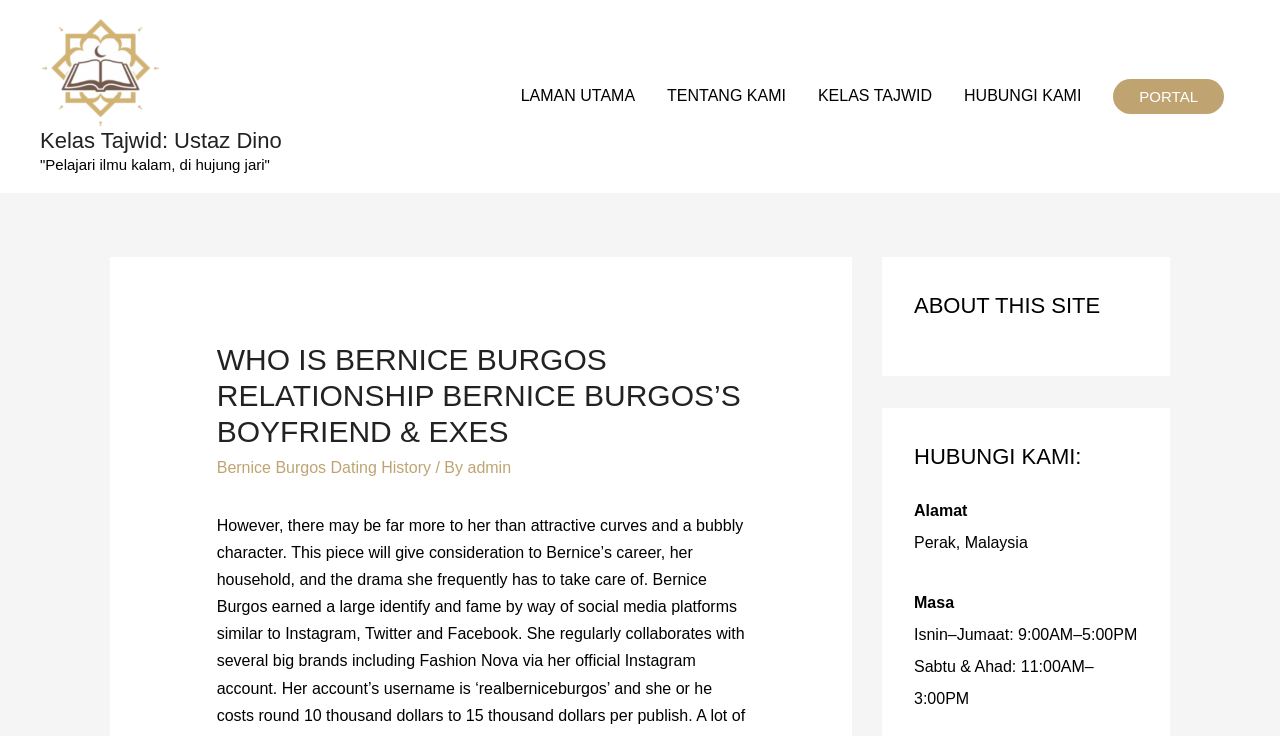What is the relationship between Bernice Burgos and the article? Observe the screenshot and provide a one-word or short phrase answer.

Dating History